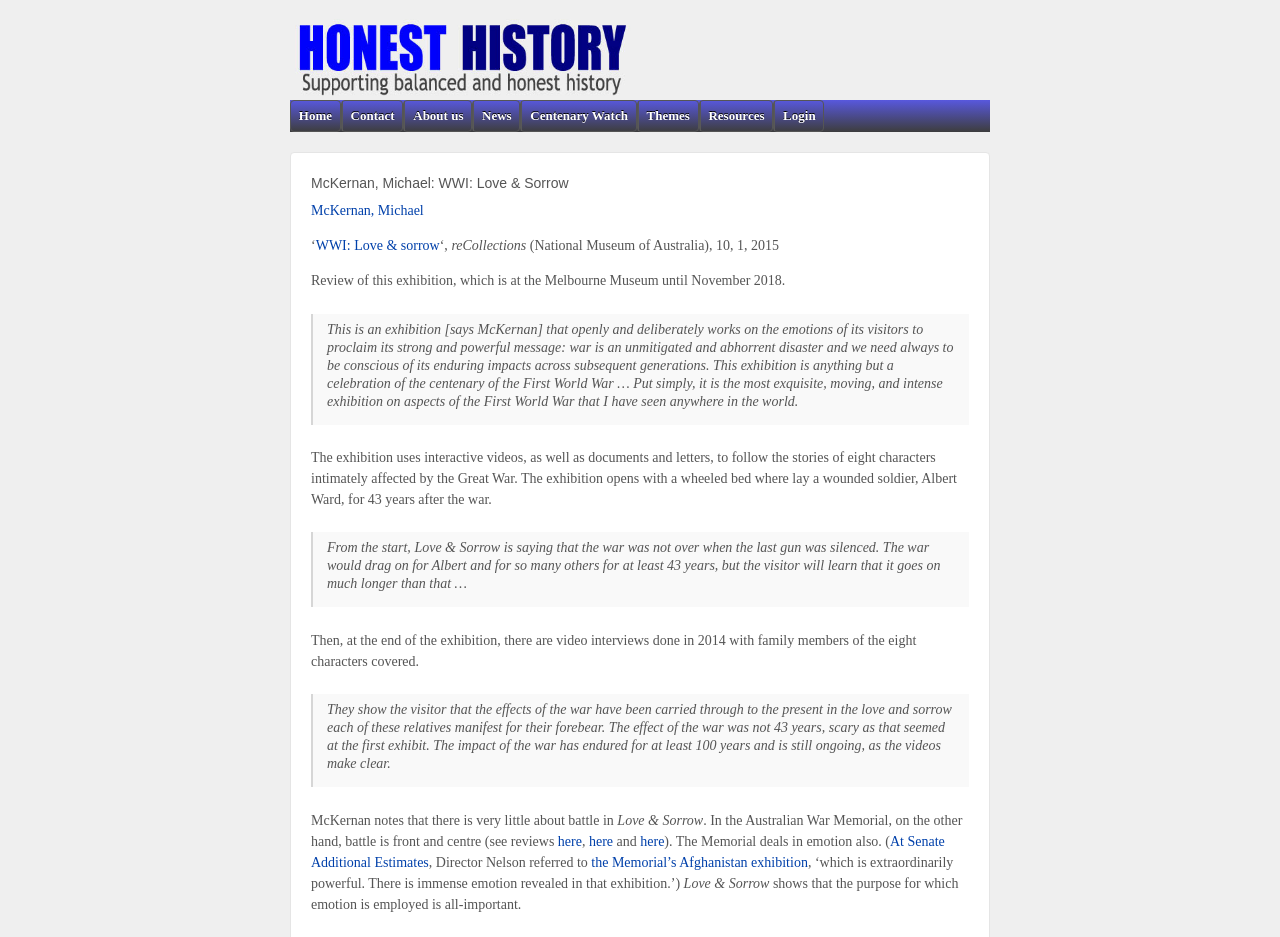Find the bounding box of the web element that fits this description: "WWI: Love & sorrow".

[0.247, 0.254, 0.344, 0.27]